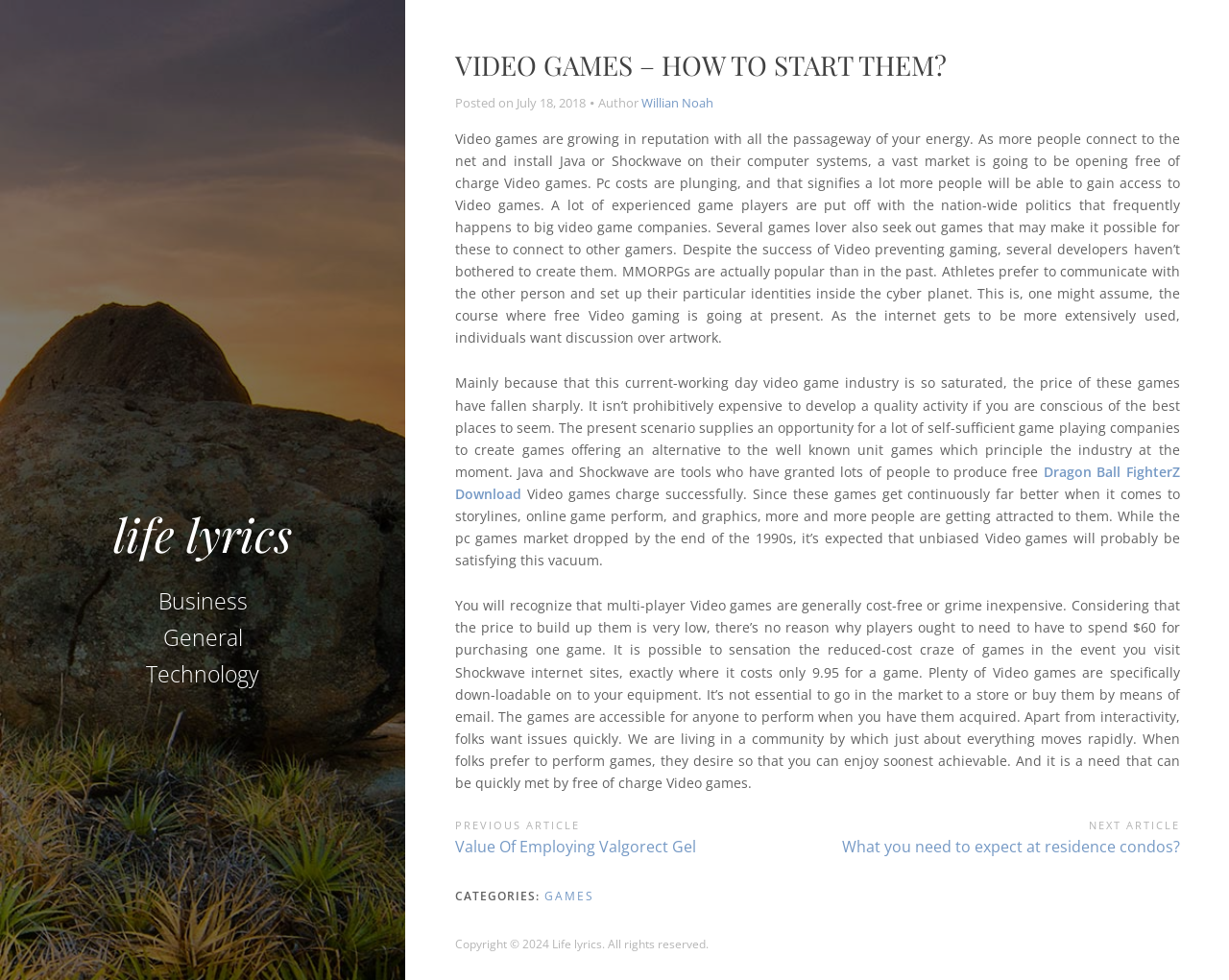Create a detailed description of the webpage's content and layout.

The webpage is about video games, specifically discussing their growing popularity and the opportunities for independent game developers. At the top, there is a header section with links to "life lyrics", "Business", "General", and "Technology". Below this, there is a main article section with a heading "VIDEO GAMES – HOW TO START THEM?" and a subheading "Posted on July 18, 2018" by author "Willian Noah".

The article discusses the growth of the video game industry, the decline of PC costs, and the increasing popularity of MMORPGs. It also mentions the opportunities for independent game developers to create alternative games to the popular unit games that dominate the industry.

The article is divided into several paragraphs, with links to other articles and games, such as "Dragon Ball FighterZ Download", scattered throughout. At the bottom of the article, there is a navigation section with links to "Previous Article: Value Of Employing Valgorect Gel" and "Next Article: What you need to expect at residence condos?".

Below the navigation section, there is a footer section with a list of categories, including "GAMES", and a copyright notice "Copyright © 2024 Life lyrics. All rights reserved."